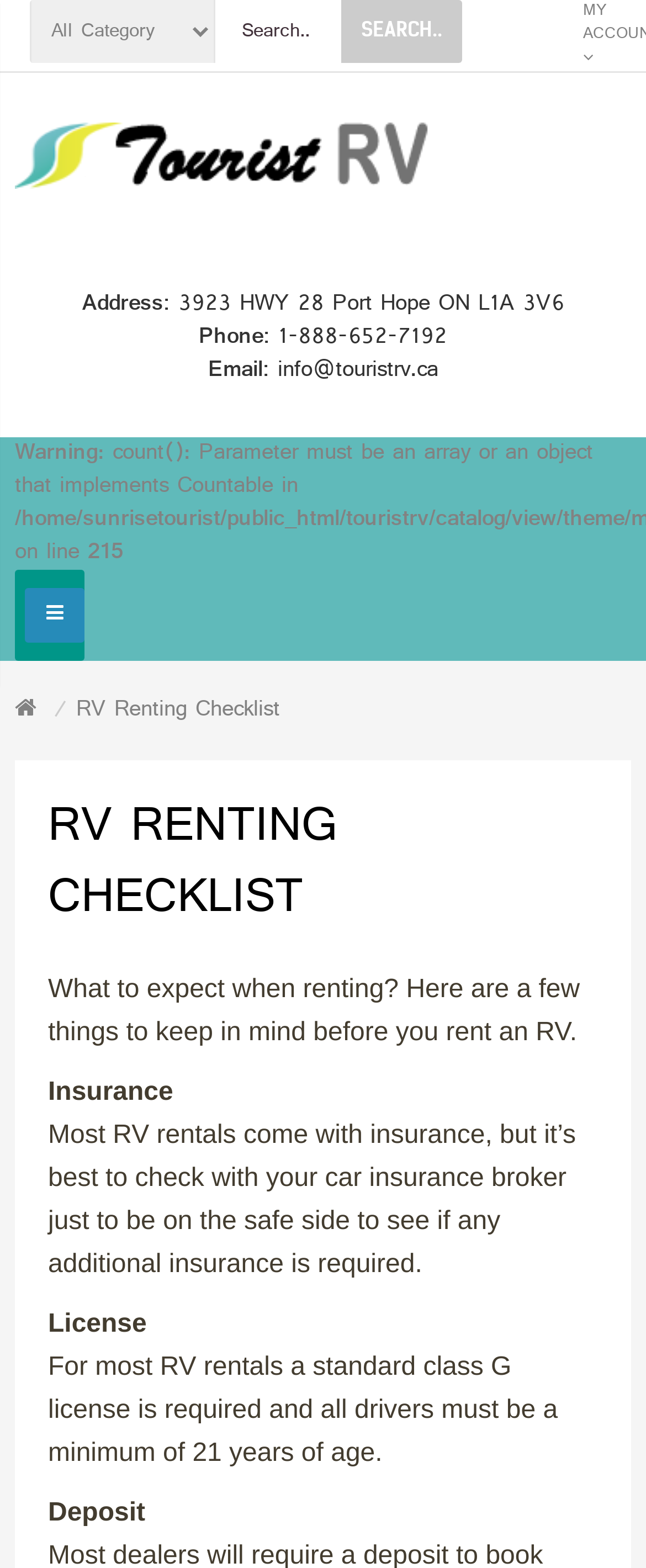Provide your answer in one word or a succinct phrase for the question: 
What is the address of the RV rental company?

3923 HWY 28 Port Hope ON L1A 3V6